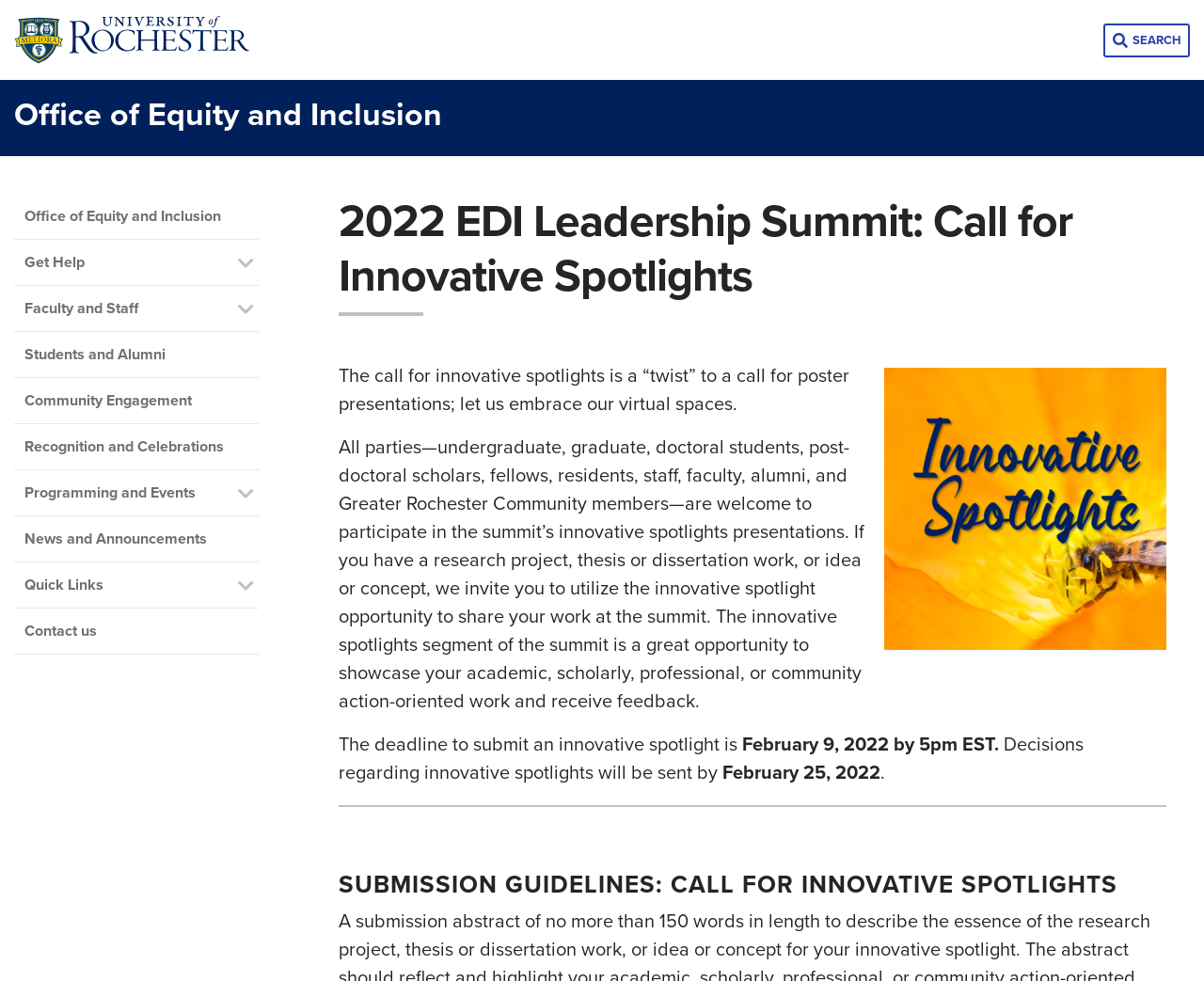Detail the webpage's structure and highlights in your description.

The webpage is about the 2022 EDI Leadership Summit: Call for Innovative Spotlights, hosted by the Office of Equity and Inclusion. At the top left corner, there is a link to the University of Rochester, accompanied by an image of the university's logo. On the top right corner, there is a search button with the text "SEARCH" next to it.

Below the search button, there is a heading that reads "Office of Equity and Inclusion", which is also a link. Underneath, there is a navigation section with several links and buttons, including "Get Help", "Faculty and Staff", "Students and Alumni", "Community Engagement", "Recognition and Celebrations", "Programming and Events", "News and Announcements", "Quick Links", and "Contact us".

The main content of the webpage starts with a heading that reads "2022 EDI Leadership Summit: Call for Innovative Spotlights". Below the heading, there is a paragraph of text that explains the call for innovative spotlights, followed by another paragraph that provides more details about the summit and the opportunity to participate. The text continues with information about the deadline to submit an innovative spotlight, the date when decisions will be sent, and submission guidelines.

There is a horizontal separator line below the main content, followed by a heading that reads "SUBMISSION GUIDELINES: CALL FOR INNOVATIVE SPOTLIGHTS".